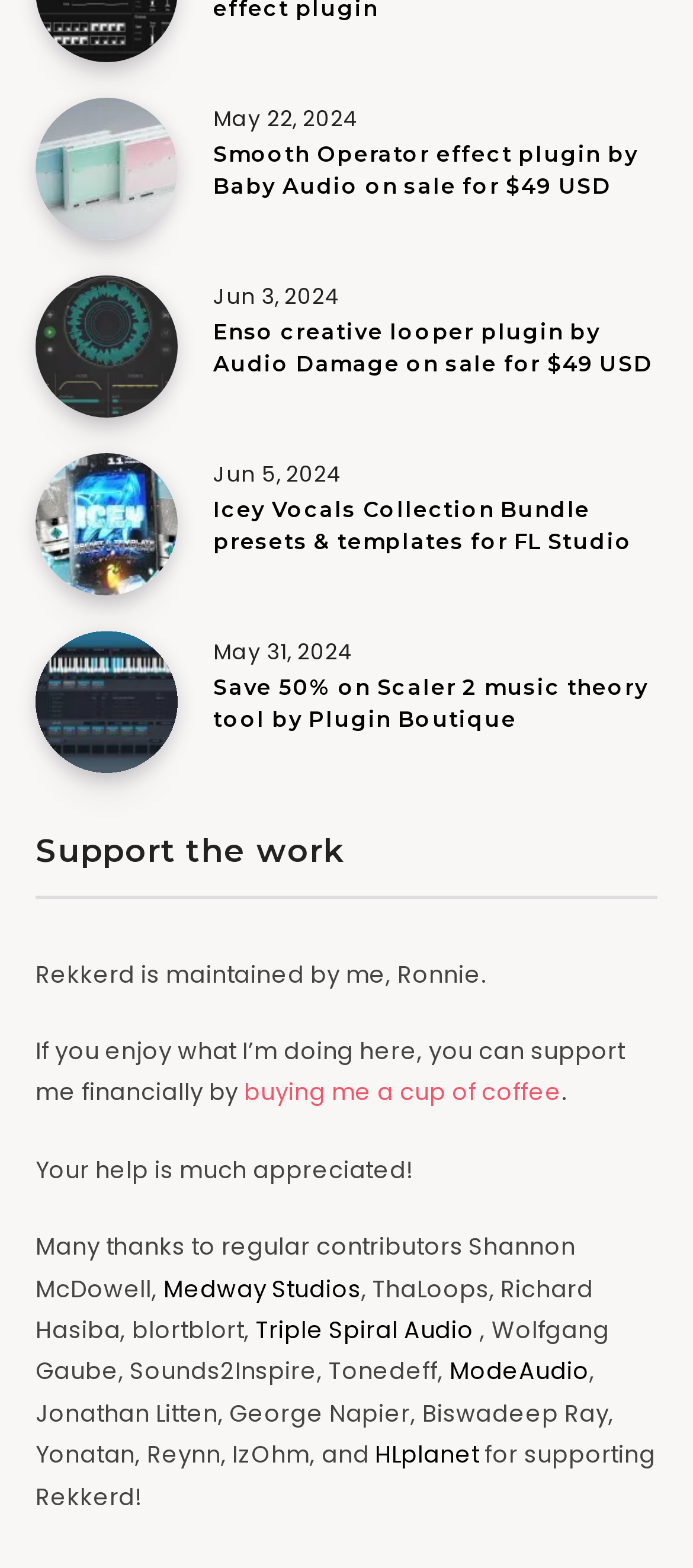Please locate the clickable area by providing the bounding box coordinates to follow this instruction: "Support the work by buying a cup of coffee".

[0.352, 0.686, 0.81, 0.713]